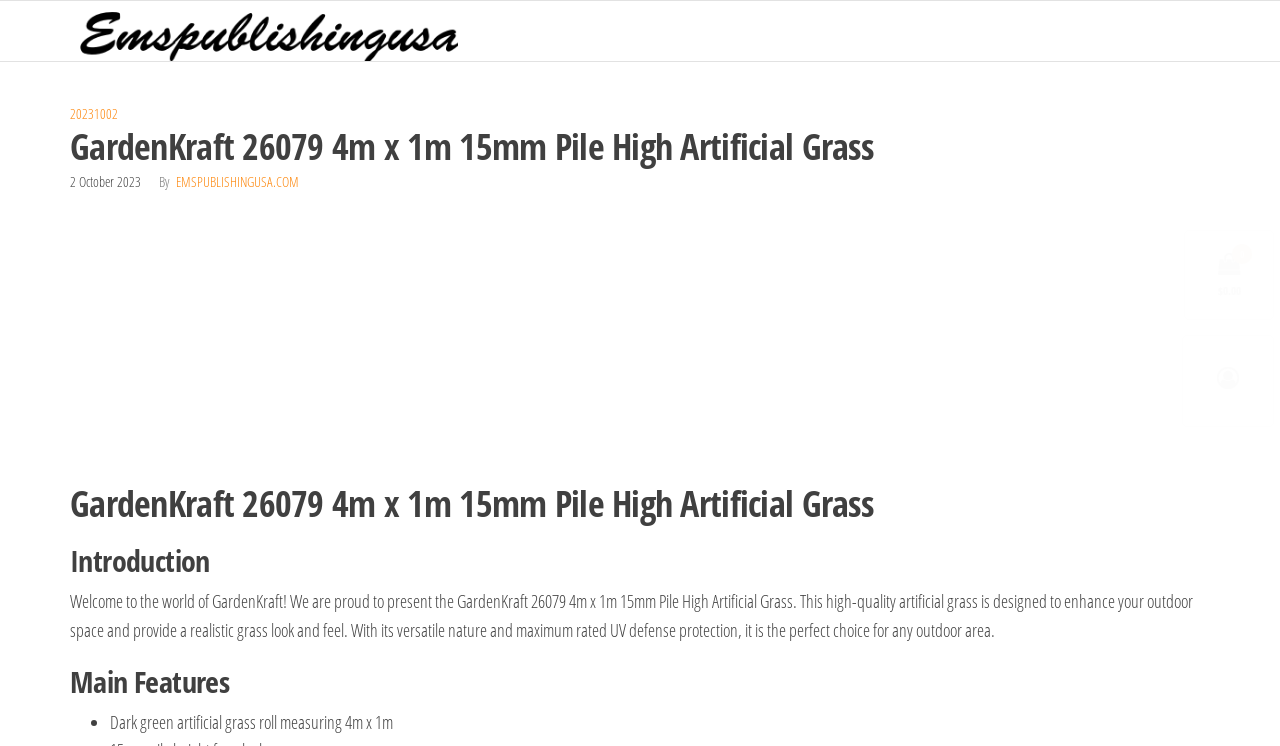Use the details in the image to answer the question thoroughly: 
What is the UV defense protection rating of the artificial grass?

I inferred this by reading the introduction text which states that the GardenKraft 26079 has 'maximum rated UV defense protection'.